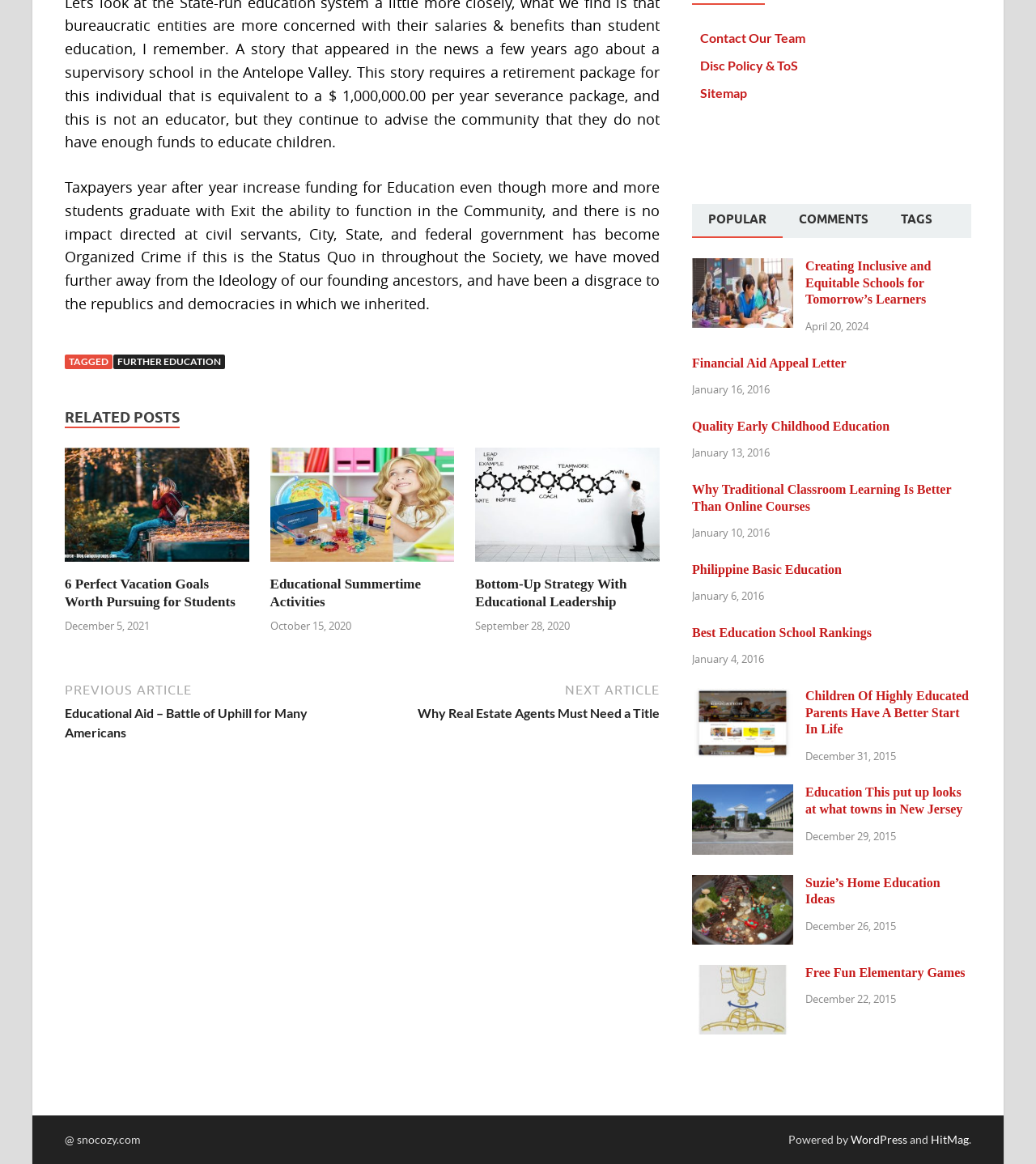Refer to the image and provide an in-depth answer to the question:
What is the topic of the webpage?

Based on the content of the webpage, including the text 'Taxpayers year after year increase funding for Education...' and the various links and headings related to education, it can be inferred that the topic of the webpage is education.